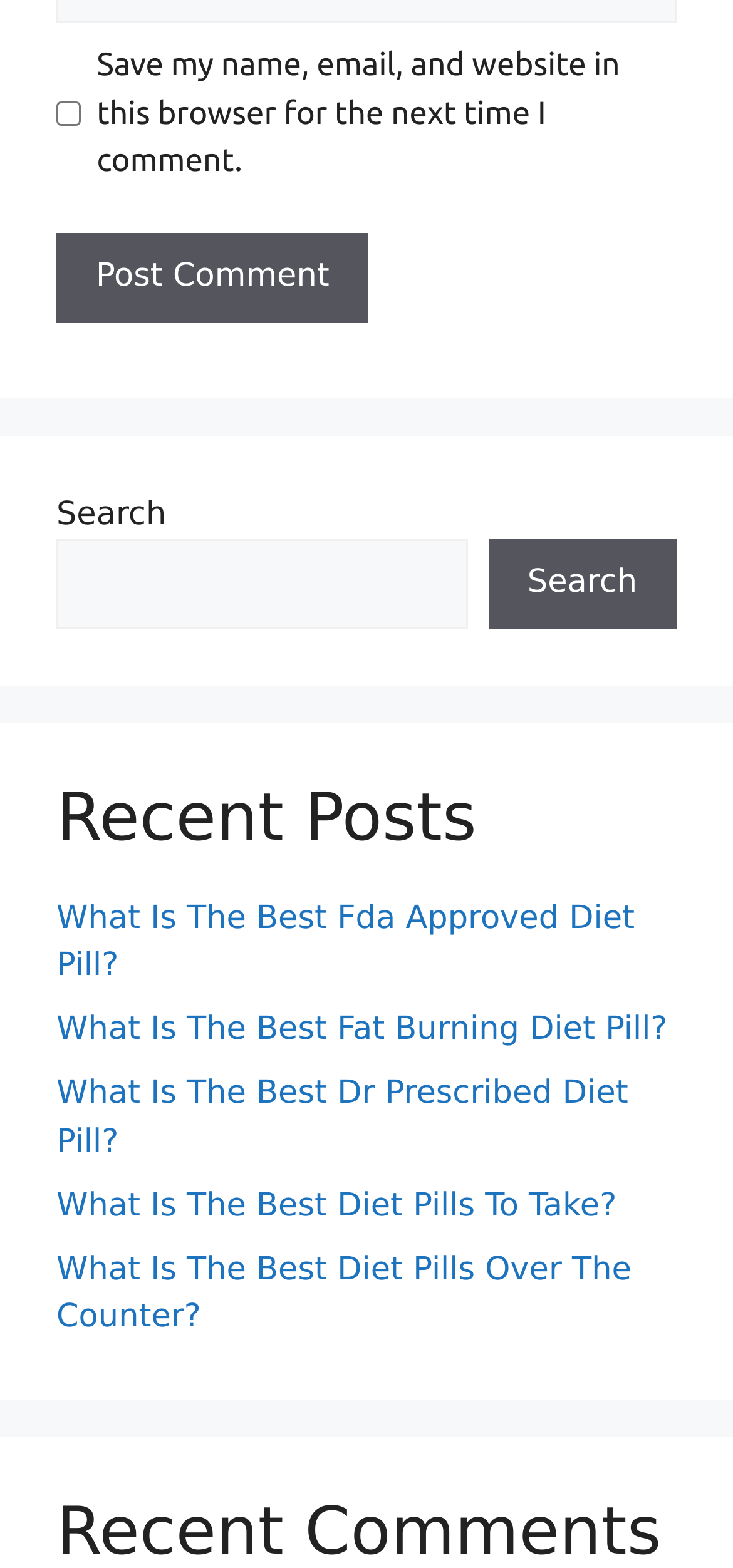Please reply to the following question using a single word or phrase: 
How many links are there under 'Recent Posts'?

5